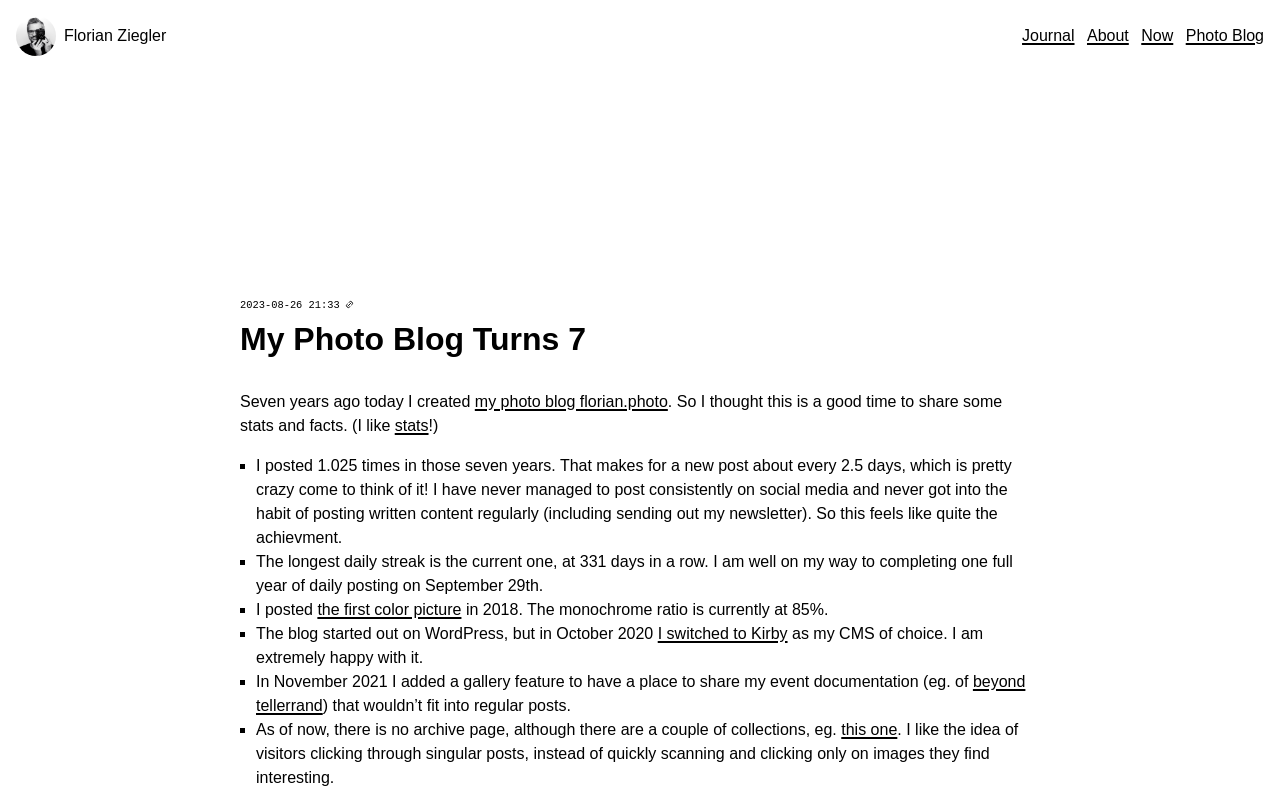Use a single word or phrase to answer the question:
How many times has the author posted in seven years?

1,025 times